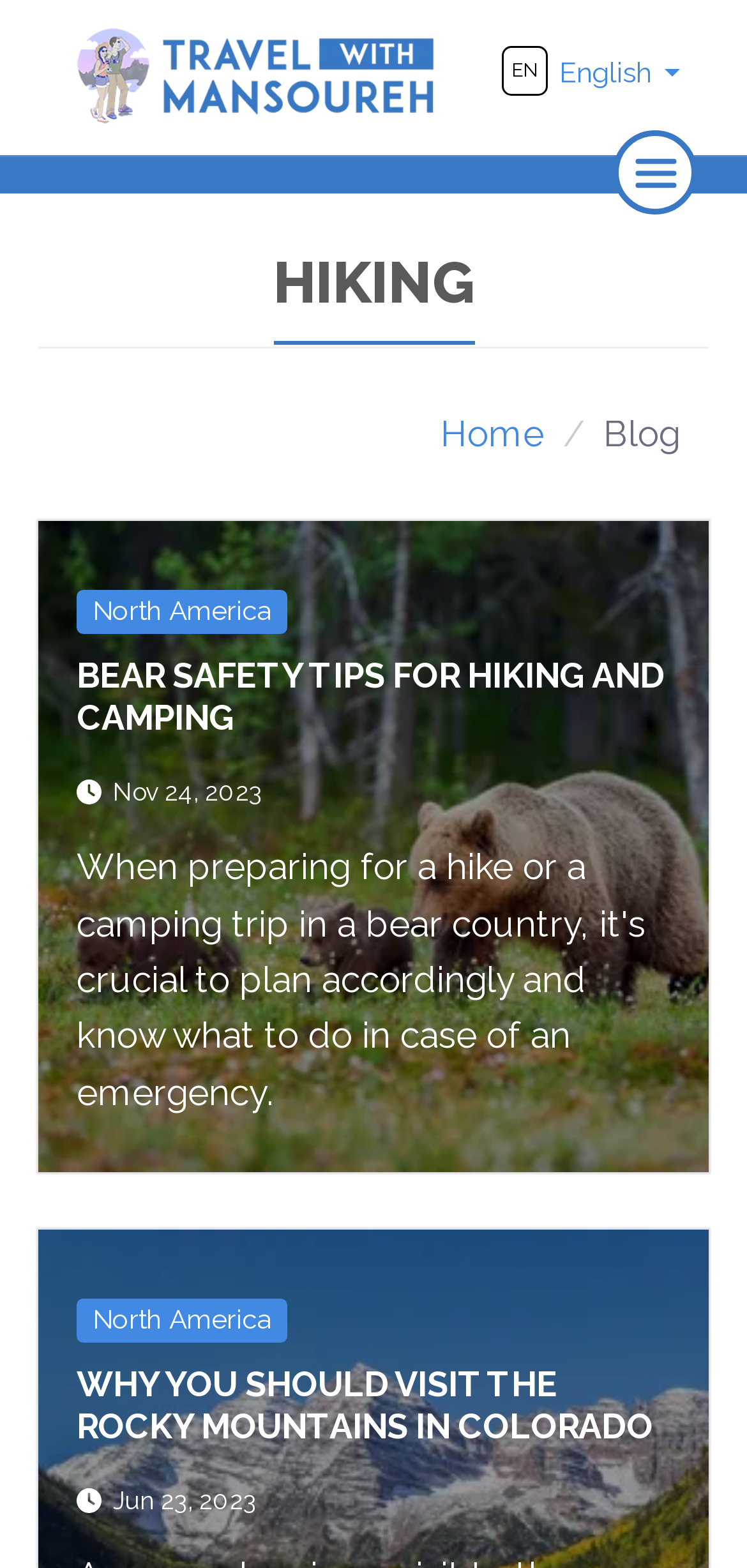Find the bounding box coordinates for the element that must be clicked to complete the instruction: "visit the travel page". The coordinates should be four float numbers between 0 and 1, indicated as [left, top, right, bottom].

[0.038, 0.219, 0.962, 0.272]